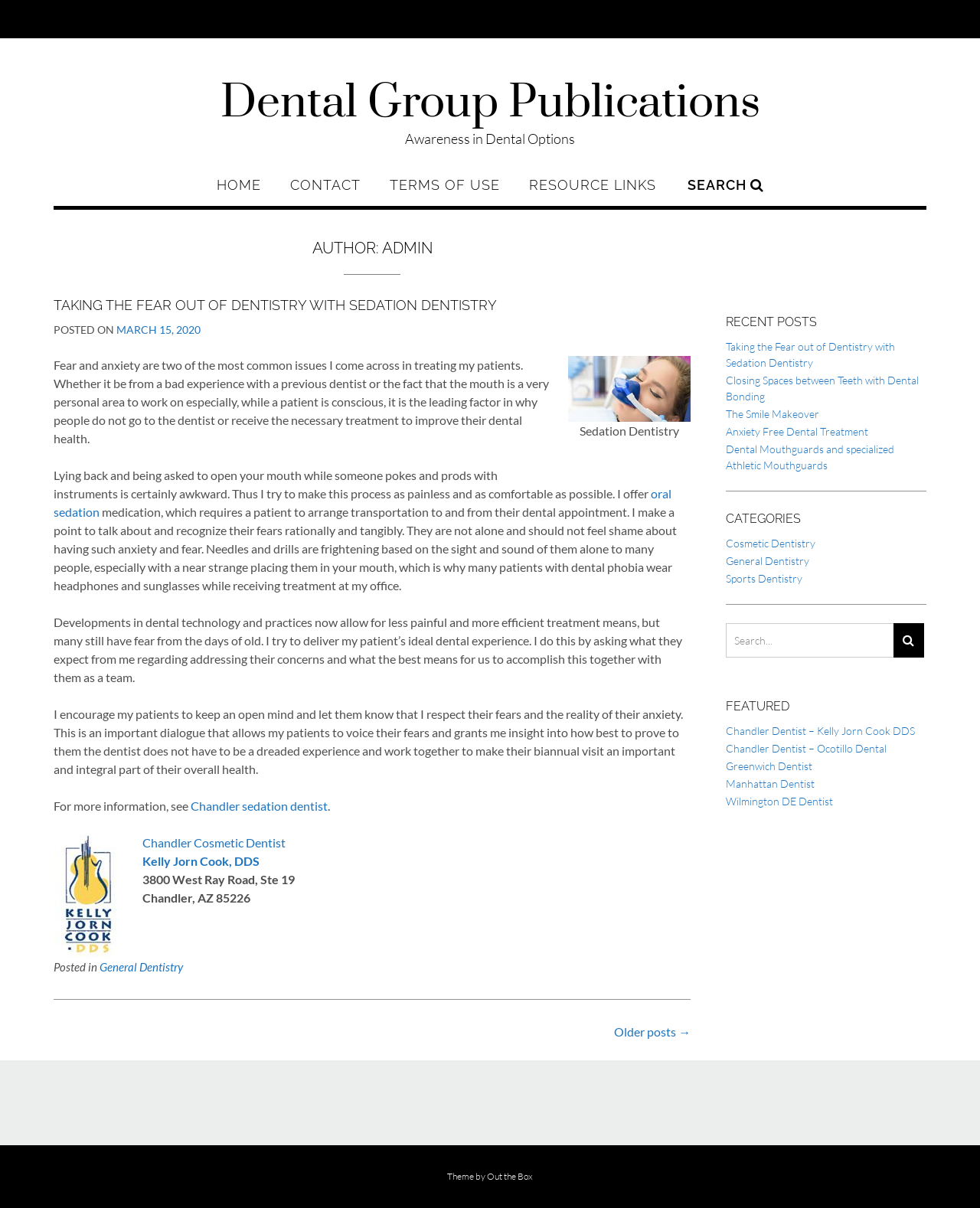Determine the bounding box coordinates of the clickable region to carry out the instruction: "Click the HOME link".

[0.221, 0.147, 0.266, 0.17]